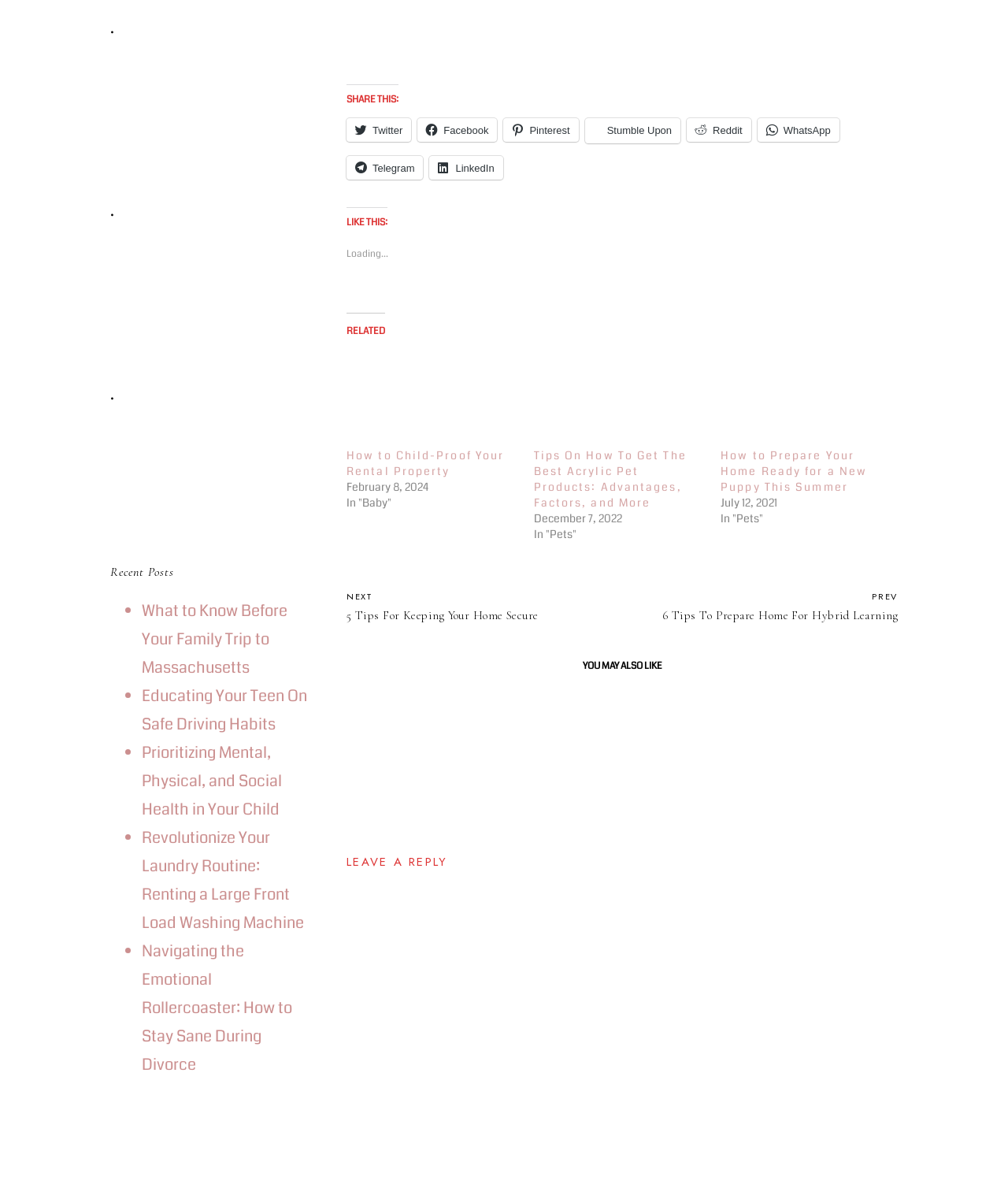Find and provide the bounding box coordinates for the UI element described here: "parent_node: .". The coordinates should be given as four float numbers between 0 and 1: [left, top, right, bottom].

[0.109, 0.319, 0.305, 0.45]